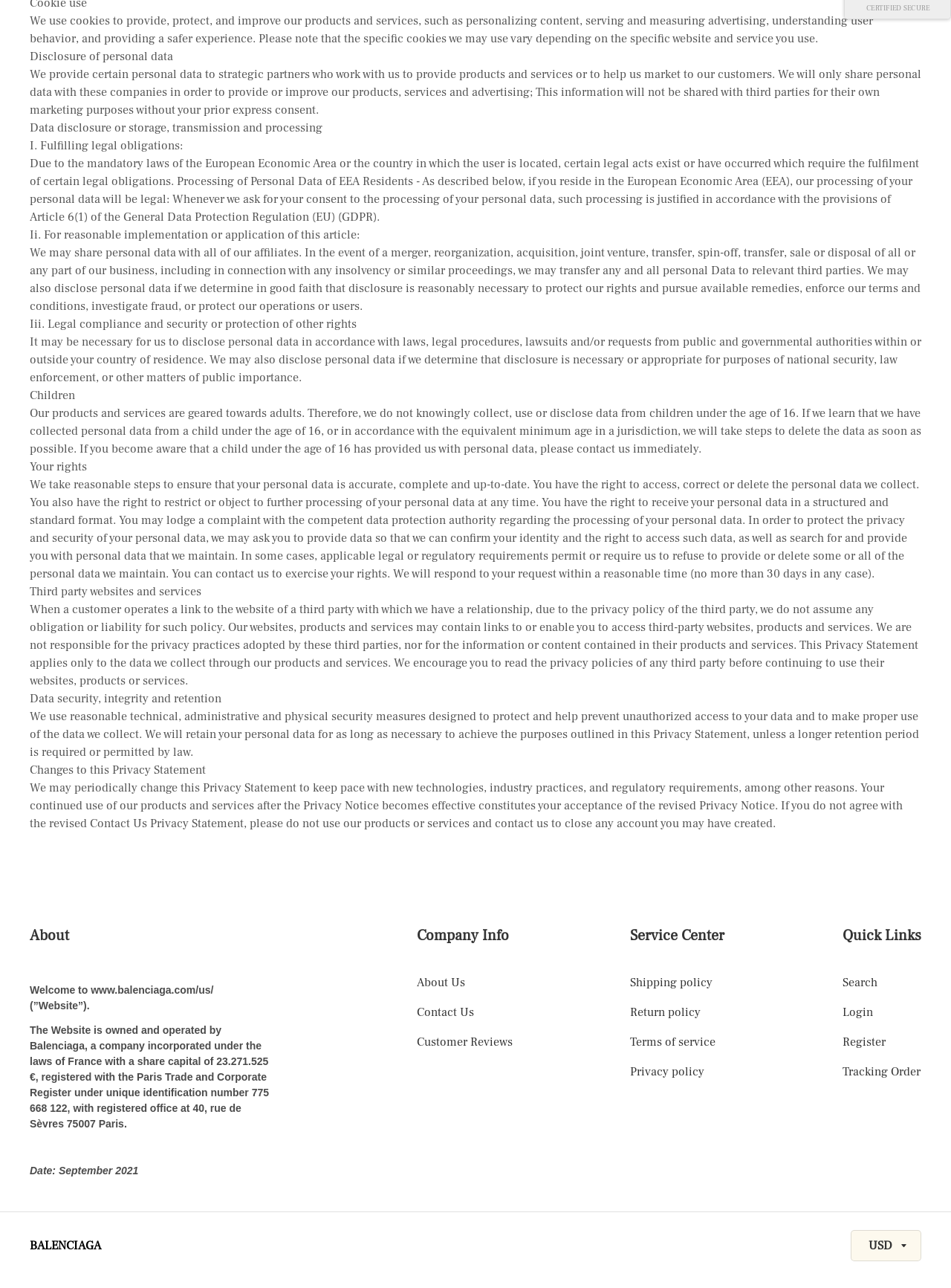Given the webpage screenshot and the description, determine the bounding box coordinates (top-left x, top-left y, bottom-right x, bottom-right y) that define the location of the UI element matching this description: Login

[0.886, 0.78, 0.918, 0.792]